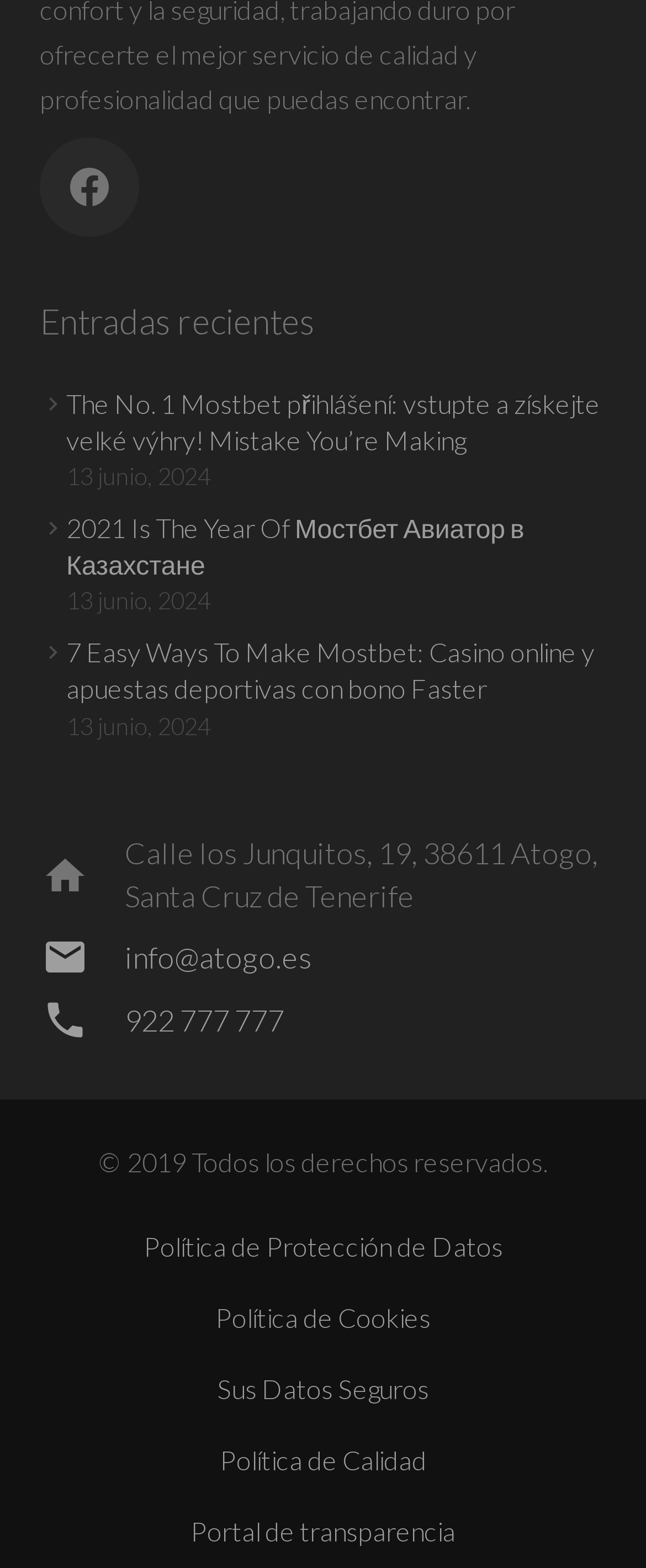What is the address of Atogo?
Examine the image closely and answer the question with as much detail as possible.

I found the address by looking at the heading element with the text 'Calle los Junquitos, 19, 38611 Atogo, Santa Cruz de Tenerife' which is located at the bottom of the page.